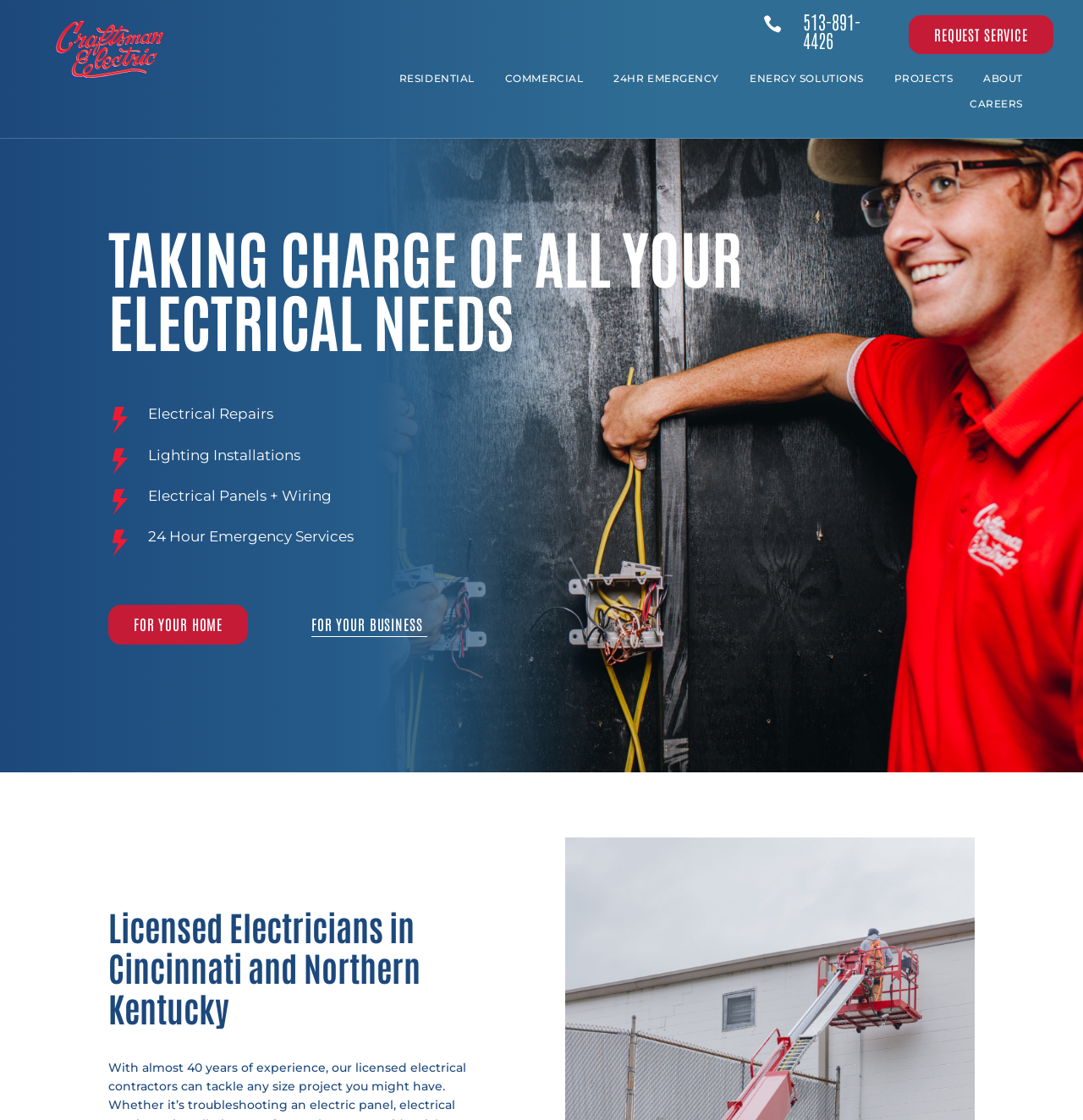Extract the bounding box of the UI element described as: "Privacy Policy".

None